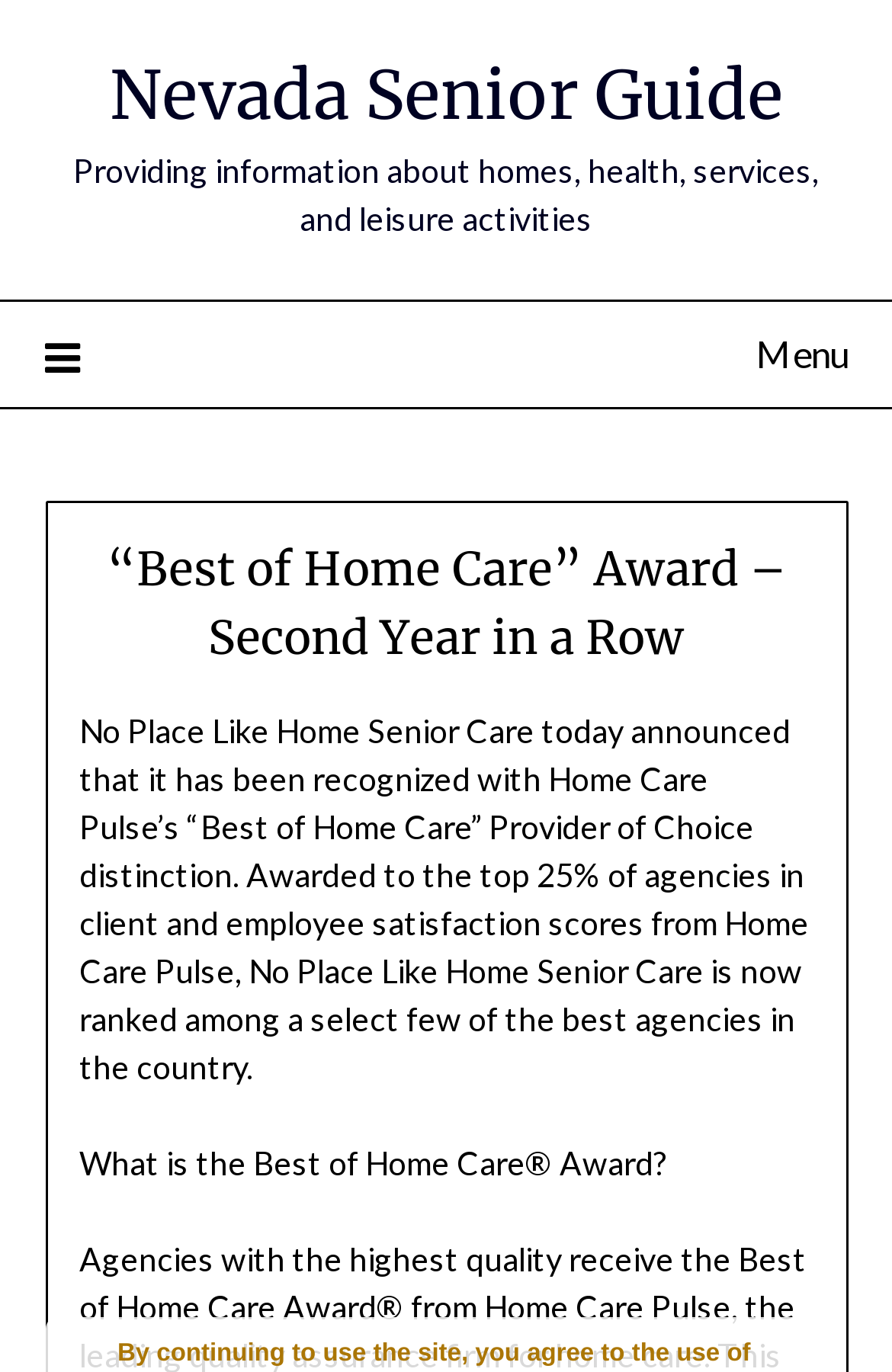What is the name of the organization that gives the Best of Home Care award?
Please craft a detailed and exhaustive response to the question.

I found this answer by looking at the text that explains the award, which mentions that the award is given by Home Care Pulse.